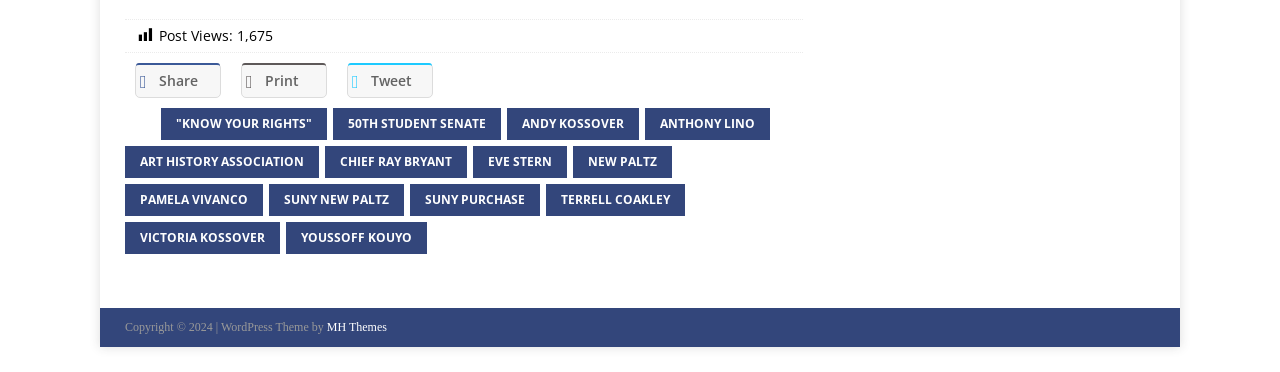Please determine the bounding box coordinates of the element's region to click for the following instruction: "Tweet about this".

[0.271, 0.17, 0.338, 0.263]